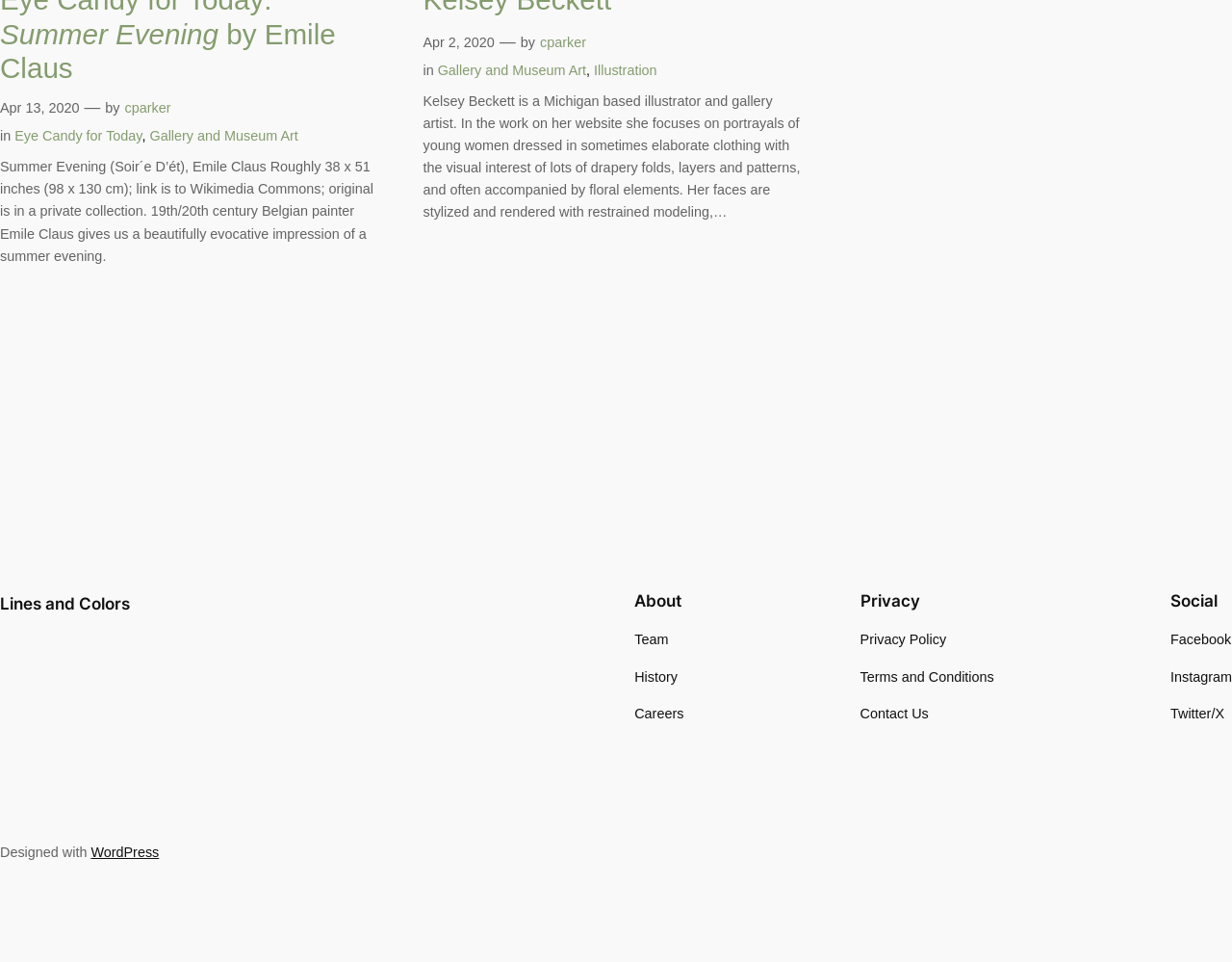For the given element description Eye Candy for Today, determine the bounding box coordinates of the UI element. The coordinates should follow the format (top-left x, top-left y, bottom-right x, bottom-right y) and be within the range of 0 to 1.

[0.012, 0.133, 0.115, 0.149]